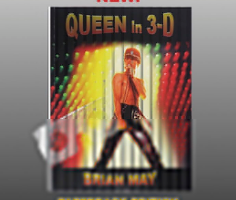Offer an in-depth caption for the image presented.

The image showcases the cover of the book "Queen in 3-D" by Brian May. Prominently featured is the word "NEW" at the top, indicating its latest release. The cover design is vibrant and dynamic, with a colorful backdrop that incorporates striking visual elements reminiscent of stage lights, perfectly capturing the essence of Queen's energetic performances. Brian May, the iconic guitarist of Queen, is depicted prominently, donning a dramatic outfit that reflects the band’s theatrical style. This book is available for purchase at merchandise stands, including those at Proud Galleries and the LSC store, offering fans a unique insight into the legendary band.